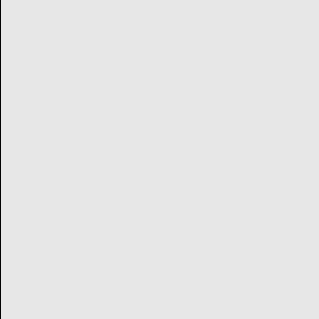Offer a thorough description of the image.

The image titled "Alba The Hundred Year Old Fish" captures the essence of a charming children's book, inviting young readers into a whimsical underwater world. With a playful and engaging design, the cover likely features colorful illustrations of Alba, who is presumably a fish with a unique story related to her long lifespan. This enchanting tale, priced at £7.99, is part of a curated selection under the "You may also like" category, suggesting that it aligns with similar nature-themed narratives, perfect for fostering a love of reading and nature in kids.